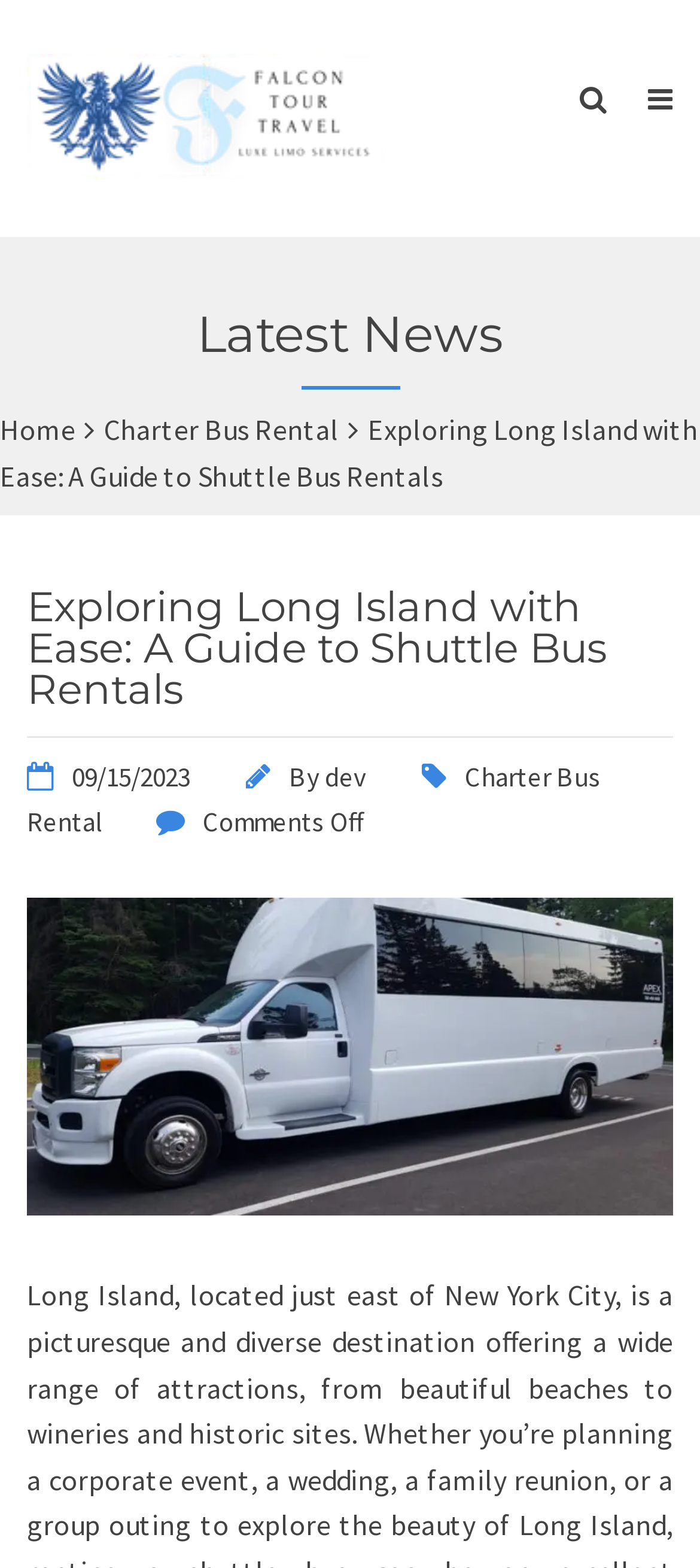Can you pinpoint the bounding box coordinates for the clickable element required for this instruction: "Get tickets for July 5, 2024"? The coordinates should be four float numbers between 0 and 1, i.e., [left, top, right, bottom].

None